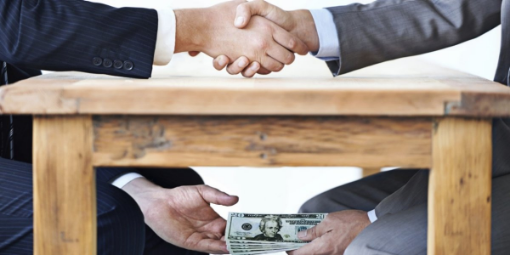What is the contrast between the table and the attire?
Refer to the image and offer an in-depth and detailed answer to the question.

The rustic wooden table contrasts with the formal attire of the businessmen, emphasizing the ethical dilemmas often present in negotiations related to public procurement or corporate practices, highlighting the tension between the informal and formal aspects of the scene.